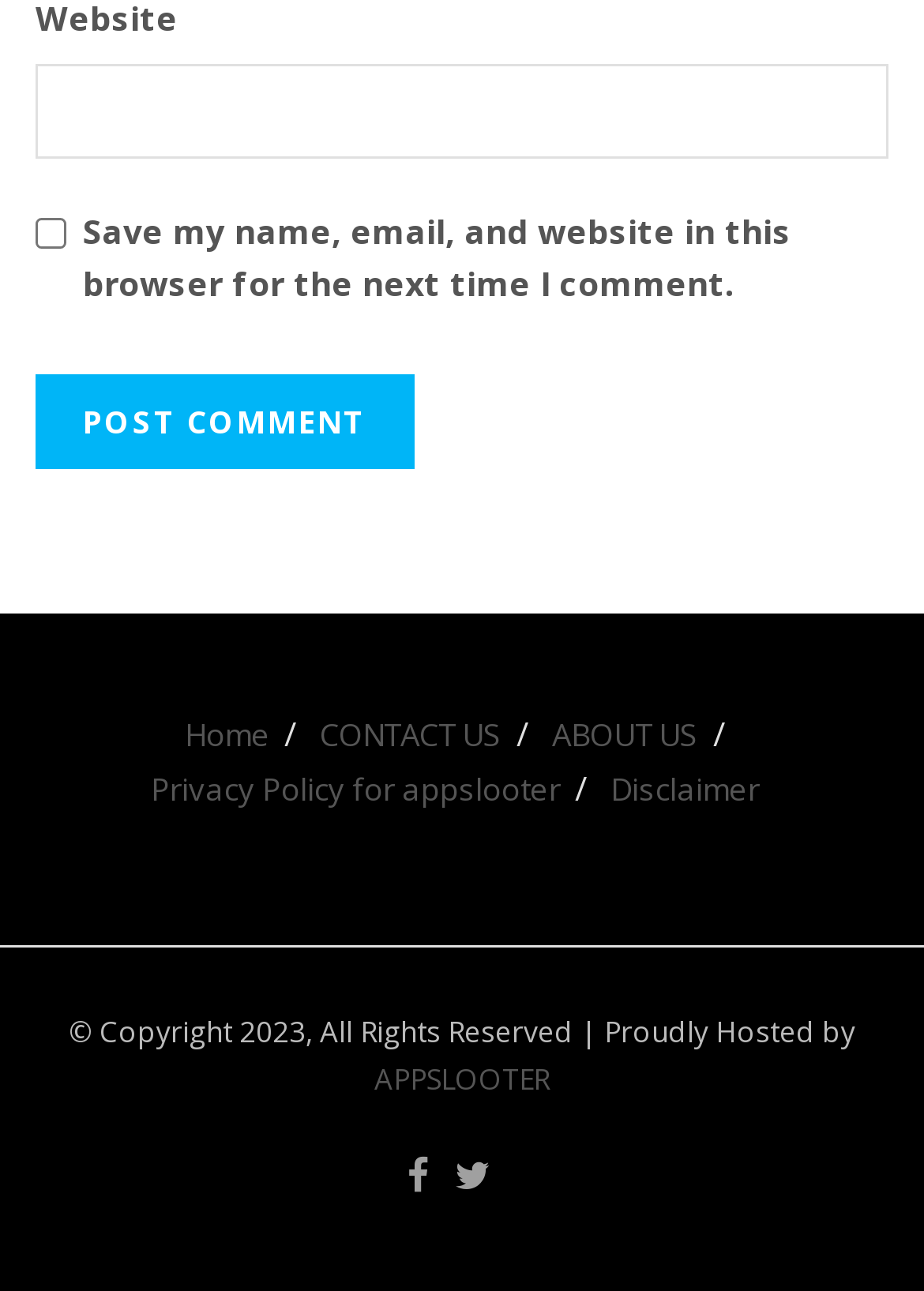Identify the bounding box of the UI component described as: "ABOUT US".

[0.597, 0.546, 0.756, 0.579]